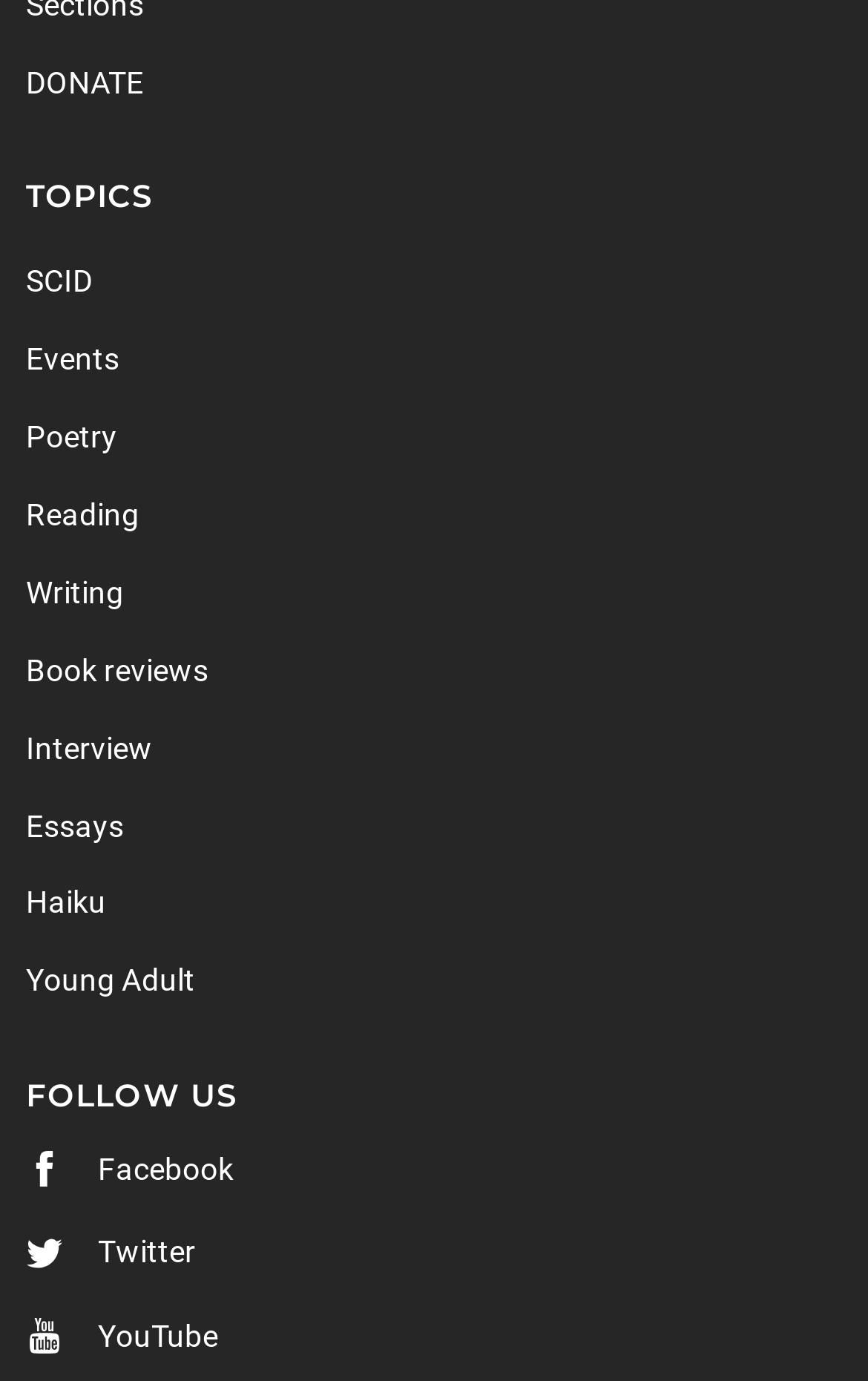Find the bounding box coordinates of the clickable area required to complete the following action: "View the SCID page".

[0.03, 0.177, 0.697, 0.233]